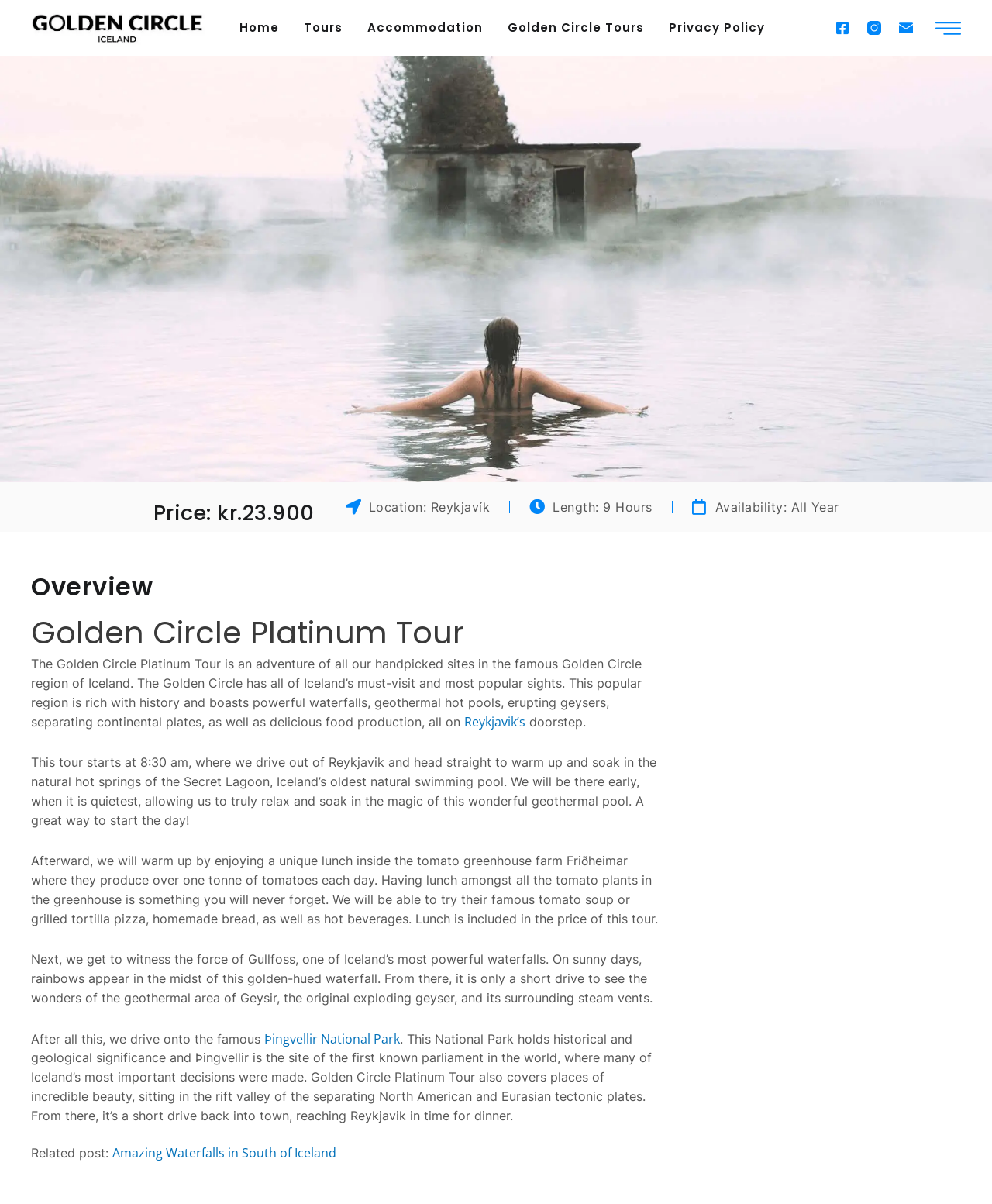Bounding box coordinates must be specified in the format (top-left x, top-left y, bottom-right x, bottom-right y). All values should be floating point numbers between 0 and 1. What are the bounding box coordinates of the UI element described as: Reykjavik’s

[0.468, 0.592, 0.53, 0.606]